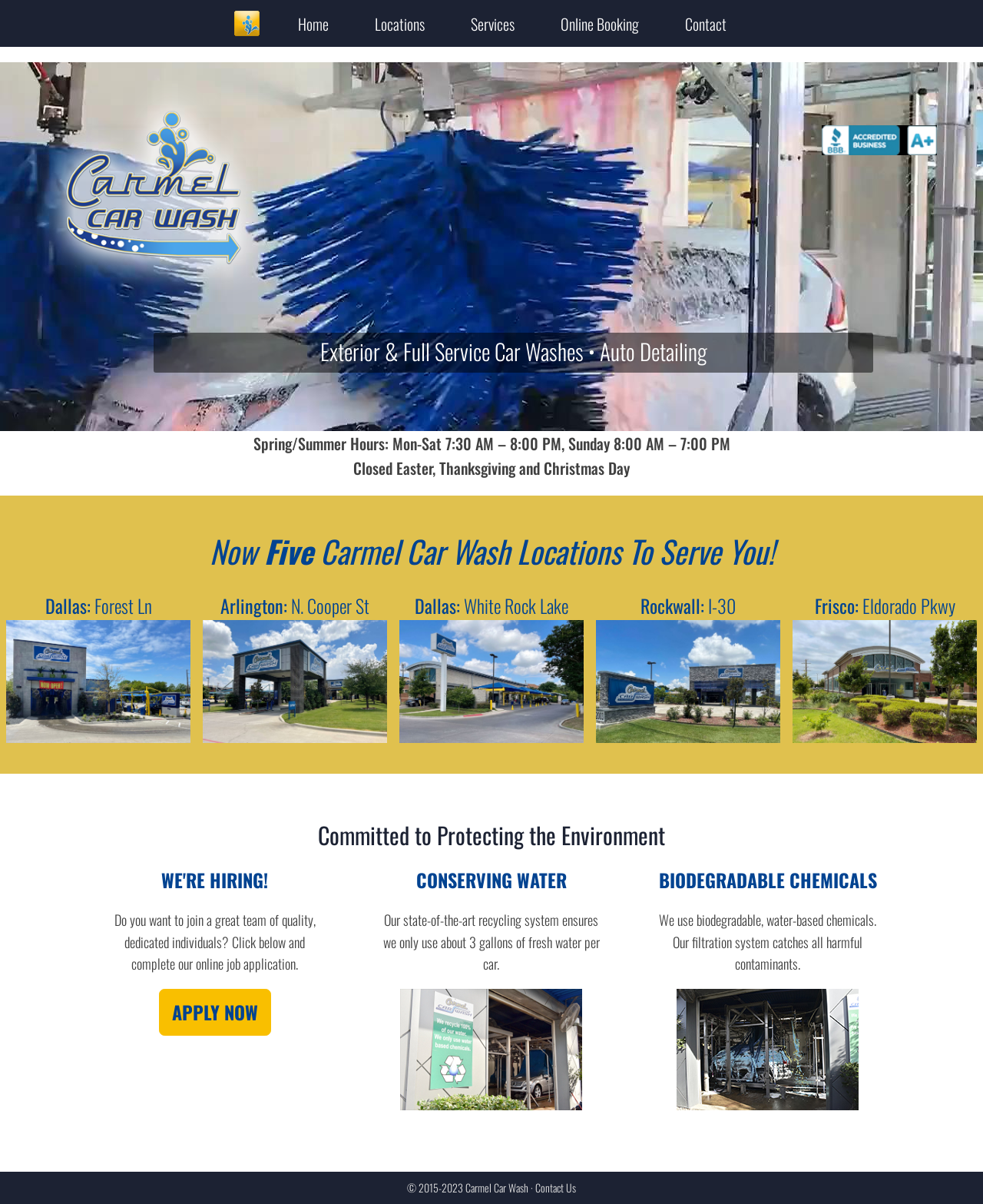Identify the bounding box coordinates for the element that needs to be clicked to fulfill this instruction: "View album details of 'Little Sue, 'Gold' LP'". Provide the coordinates in the format of four float numbers between 0 and 1: [left, top, right, bottom].

None